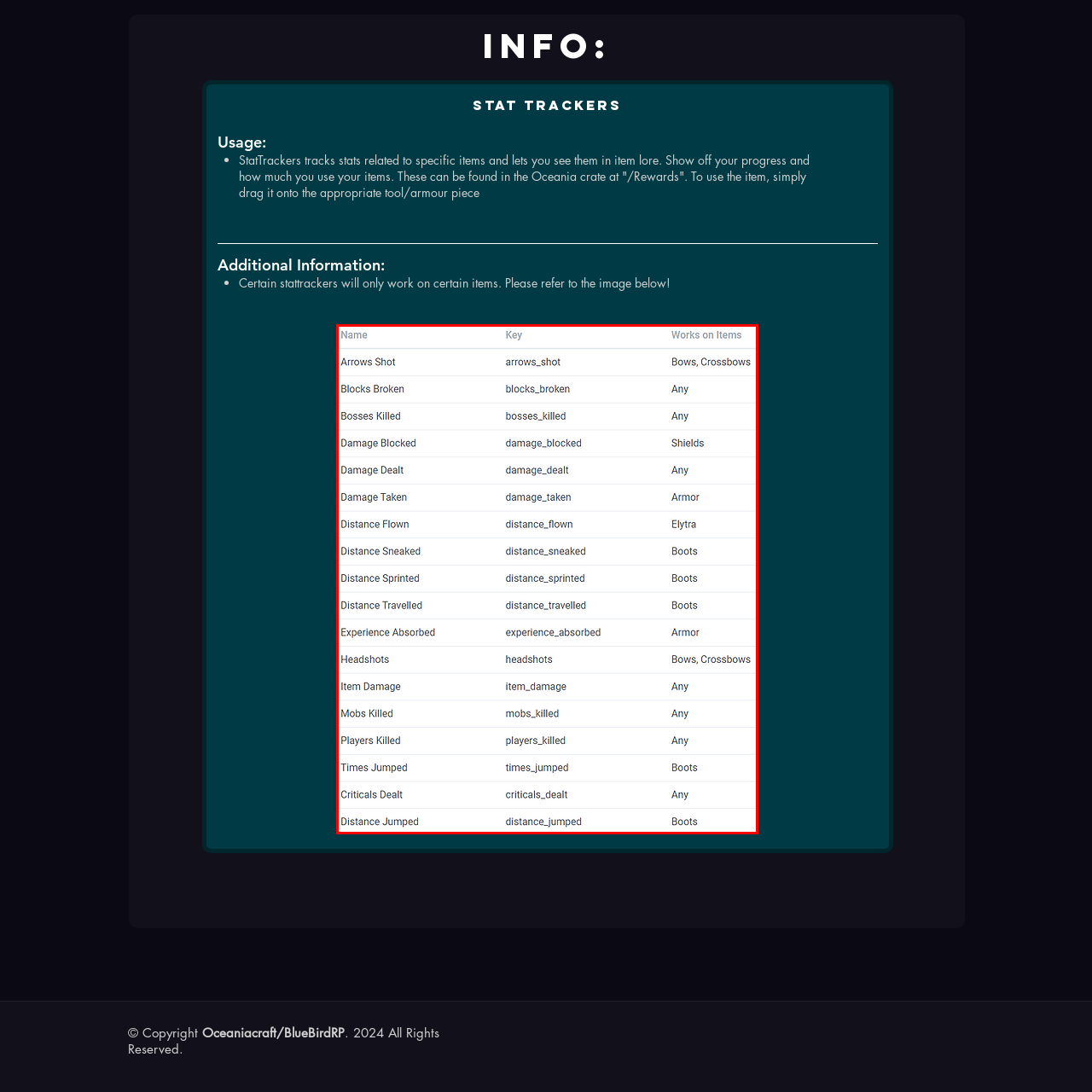What is the purpose of stat trackers?
Pay attention to the image within the red bounding box and answer using just one word or a concise phrase.

Enhance player experience